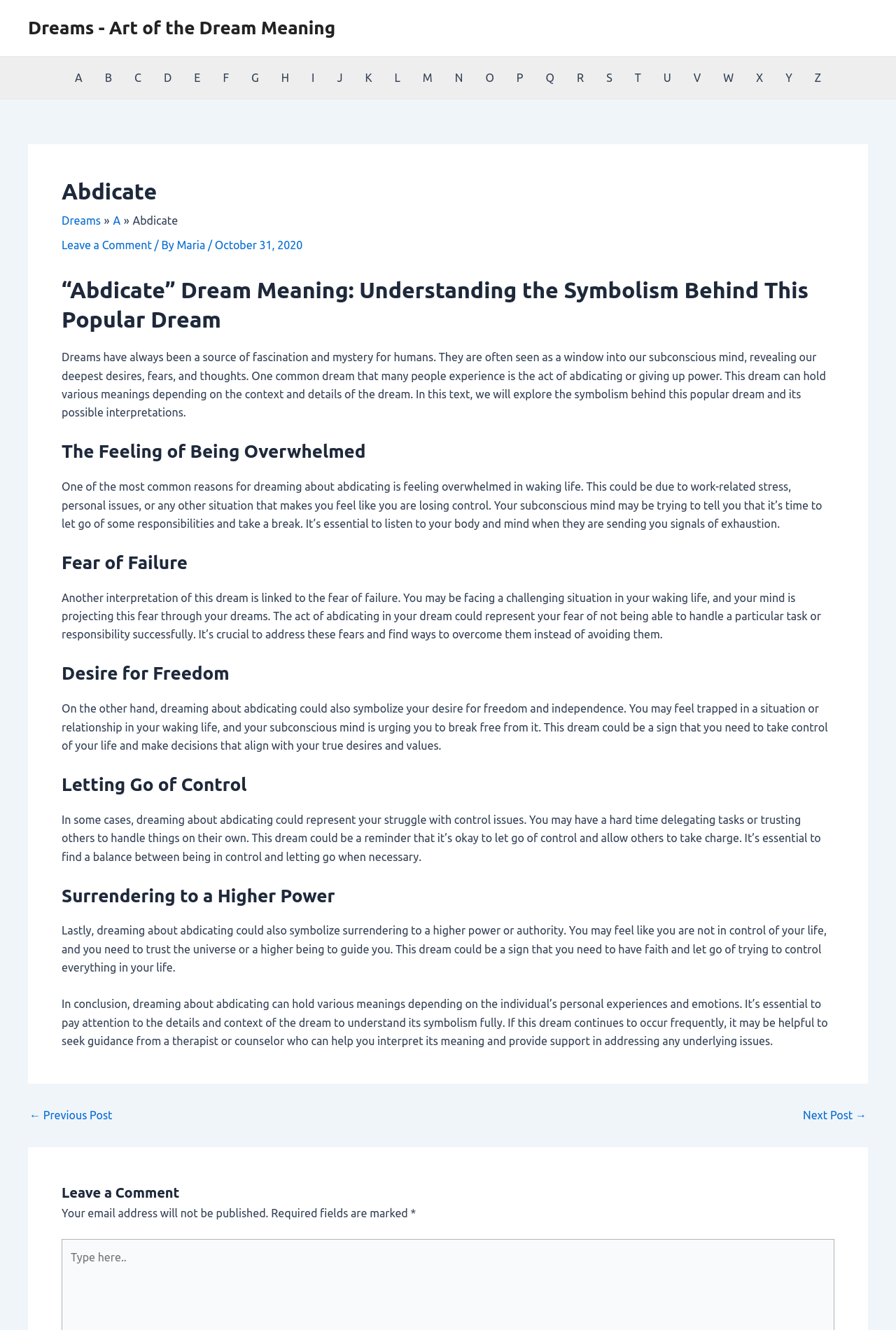What is the purpose of the 'Leave a Comment' section?
Please provide a detailed and thorough answer to the question.

The 'Leave a Comment' section is located at the bottom of the article and allows users to input their comments, indicating that its purpose is to allow users to comment on the article.